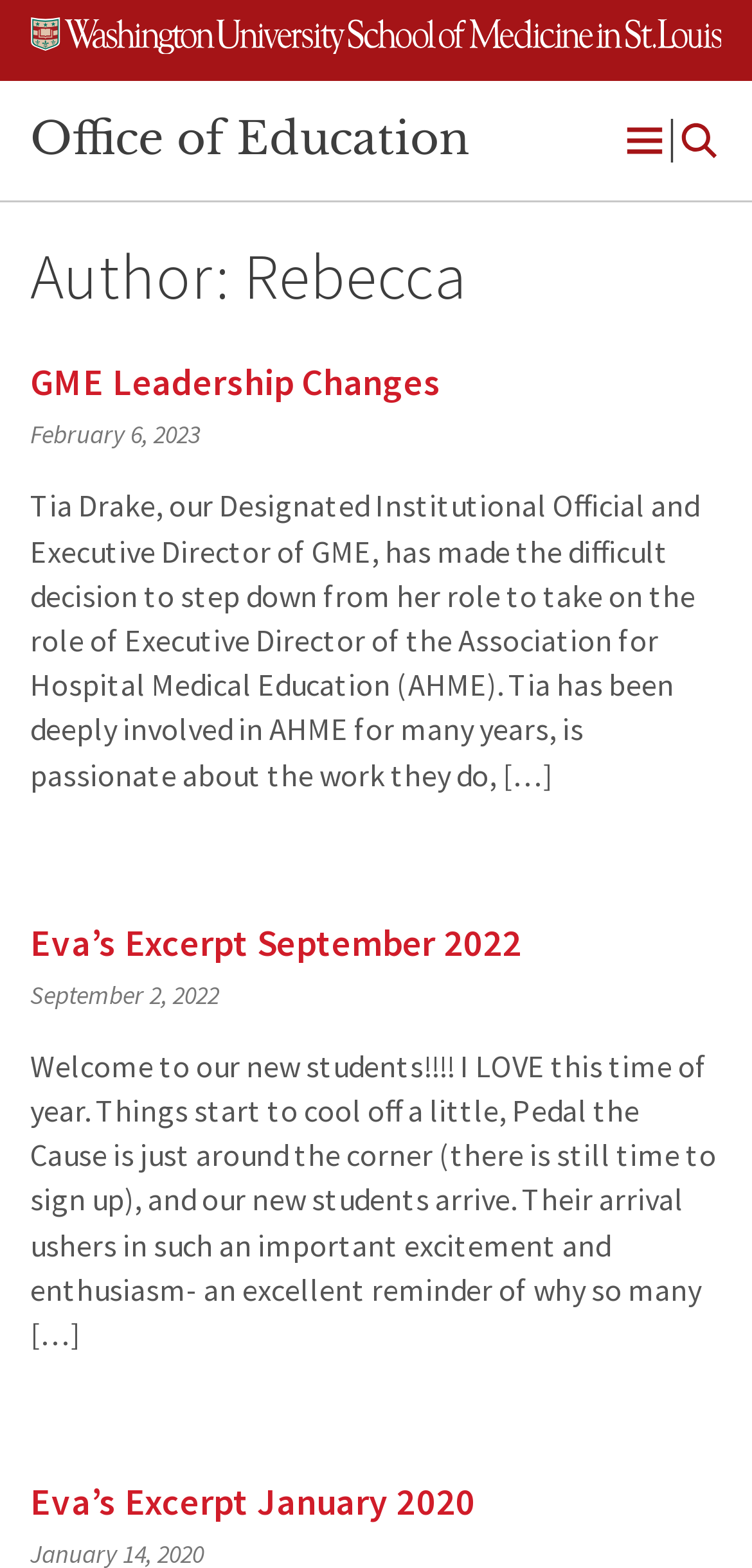Generate a thorough caption detailing the webpage content.

The webpage is about Rebecca, with a focus on her role in the Office of Education at Washington University in St. Louis. At the top left corner, there are three "Skip to" links: "Skip to content", "Skip to search", and "Skip to footer". Below these links, there is a large image of the Washington University School of Medicine in St. Louis, taking up most of the top section of the page.

To the right of the image, there is a link to the "Office of Education" and a button to "Open Menu". Next to the button, there is a small image. Below the image and button, there is a heading that reads "Author: Rebecca".

The main content of the page is divided into two articles. The first article has a heading "GME Leadership Changes" with a link to the same title, and a time stamp "February 6, 2023". Below this, there is a block of text describing the changes in GME leadership.

The second article has a heading "Eva’s Excerpt September 2022" with a link to the same title, and a time stamp "September 2, 2022". Below this, there is a block of text welcoming new students and discussing the excitement of the new academic year. Further down, there is another heading "Eva’s Excerpt January 2020" with a link to the same title, but no time stamp.